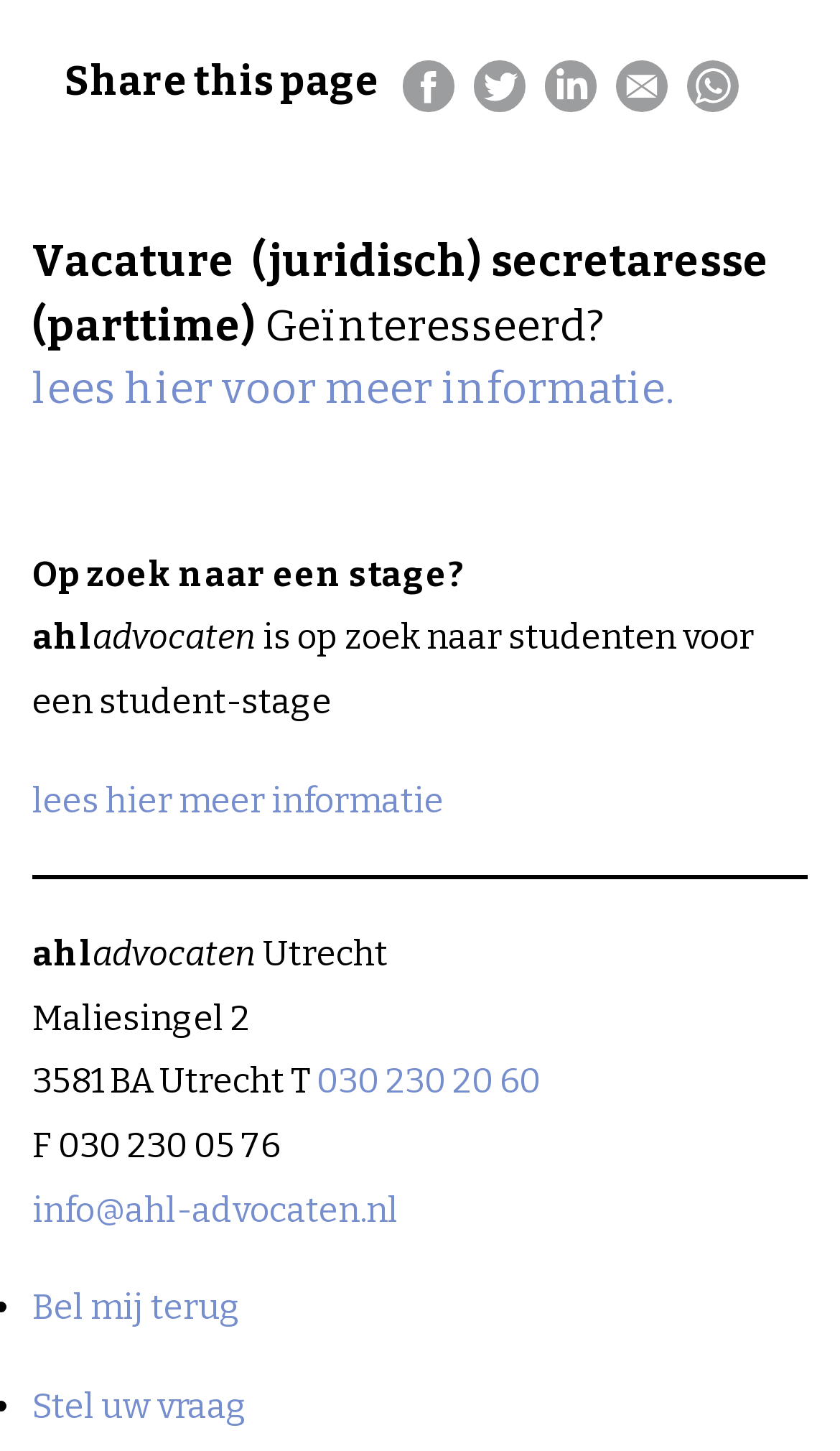What is the email address of the company mentioned on the webpage?
Could you please answer the question thoroughly and with as much detail as possible?

The email address of the company is mentioned in the link element with ID 357, which has the text 'info@ahl-advocaten.nl'.